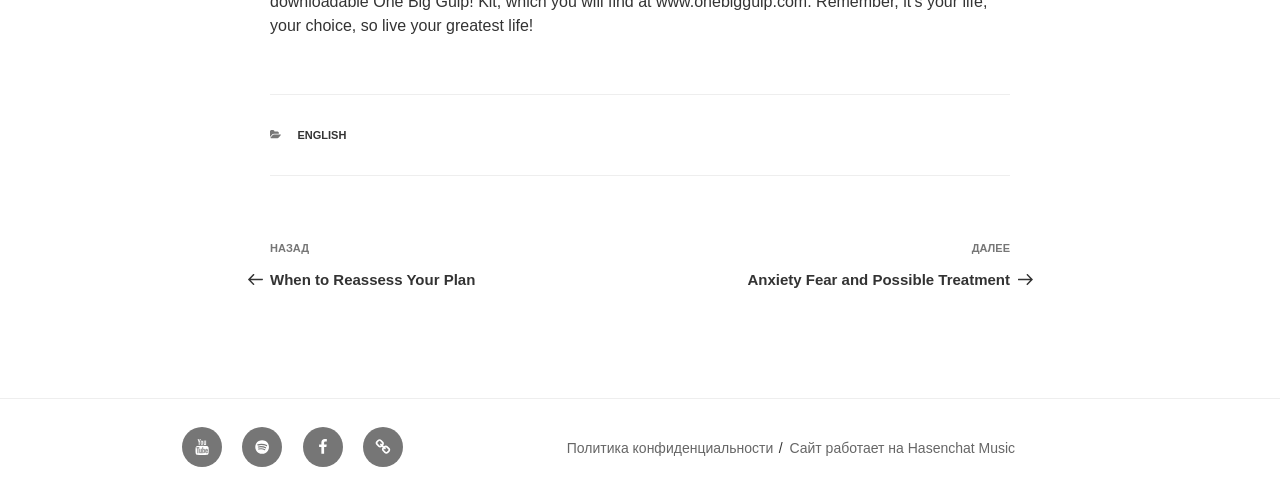Please locate the bounding box coordinates of the element that needs to be clicked to achieve the following instruction: "View sitemap". The coordinates should be four float numbers between 0 and 1, i.e., [left, top, right, bottom].

[0.284, 0.861, 0.315, 0.941]